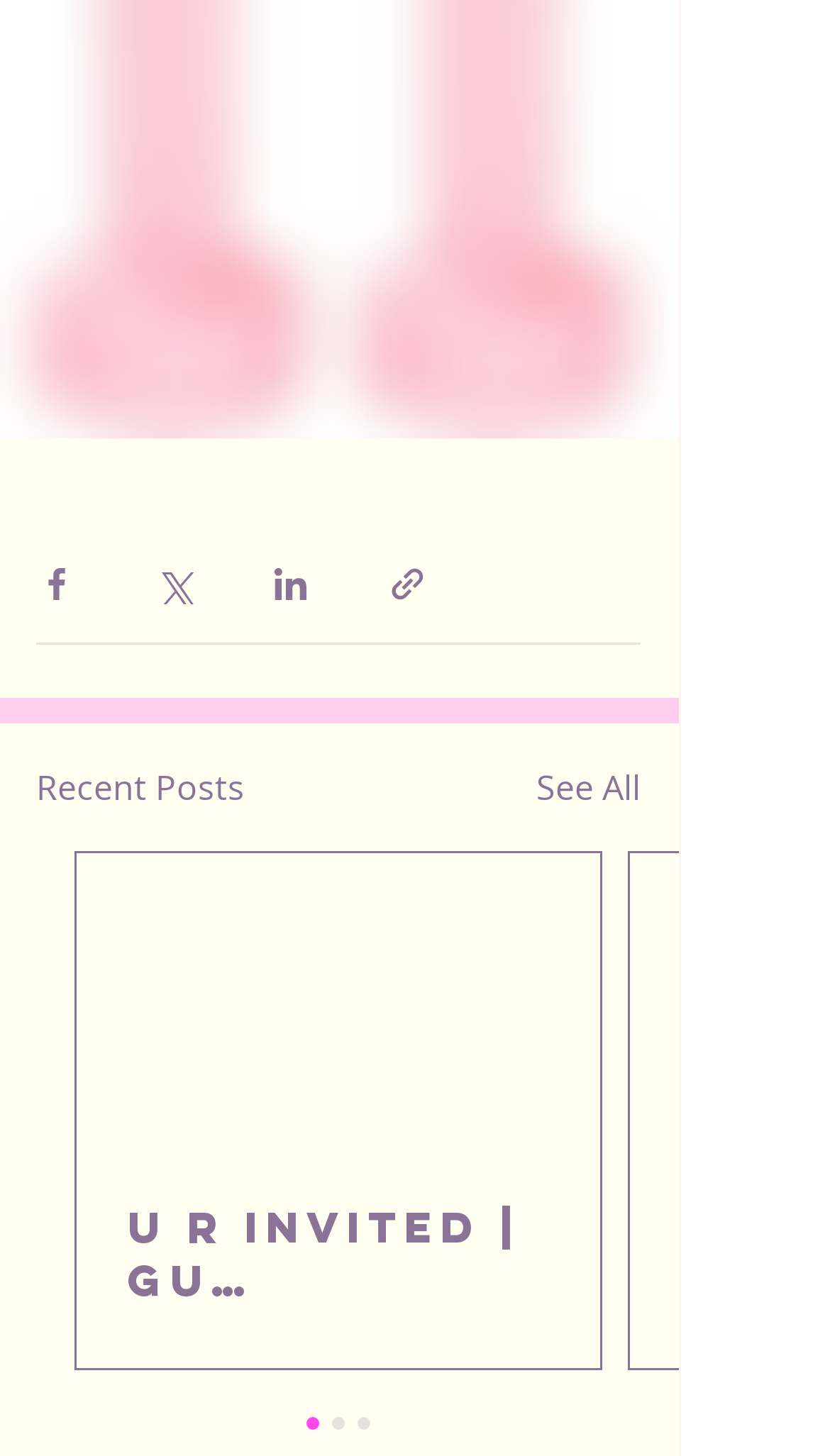Identify the bounding box coordinates for the UI element described as follows: aria-label="Share via Facebook". Use the format (top-left x, top-left y, bottom-right x, bottom-right y) and ensure all values are floating point numbers between 0 and 1.

[0.044, 0.388, 0.092, 0.416]